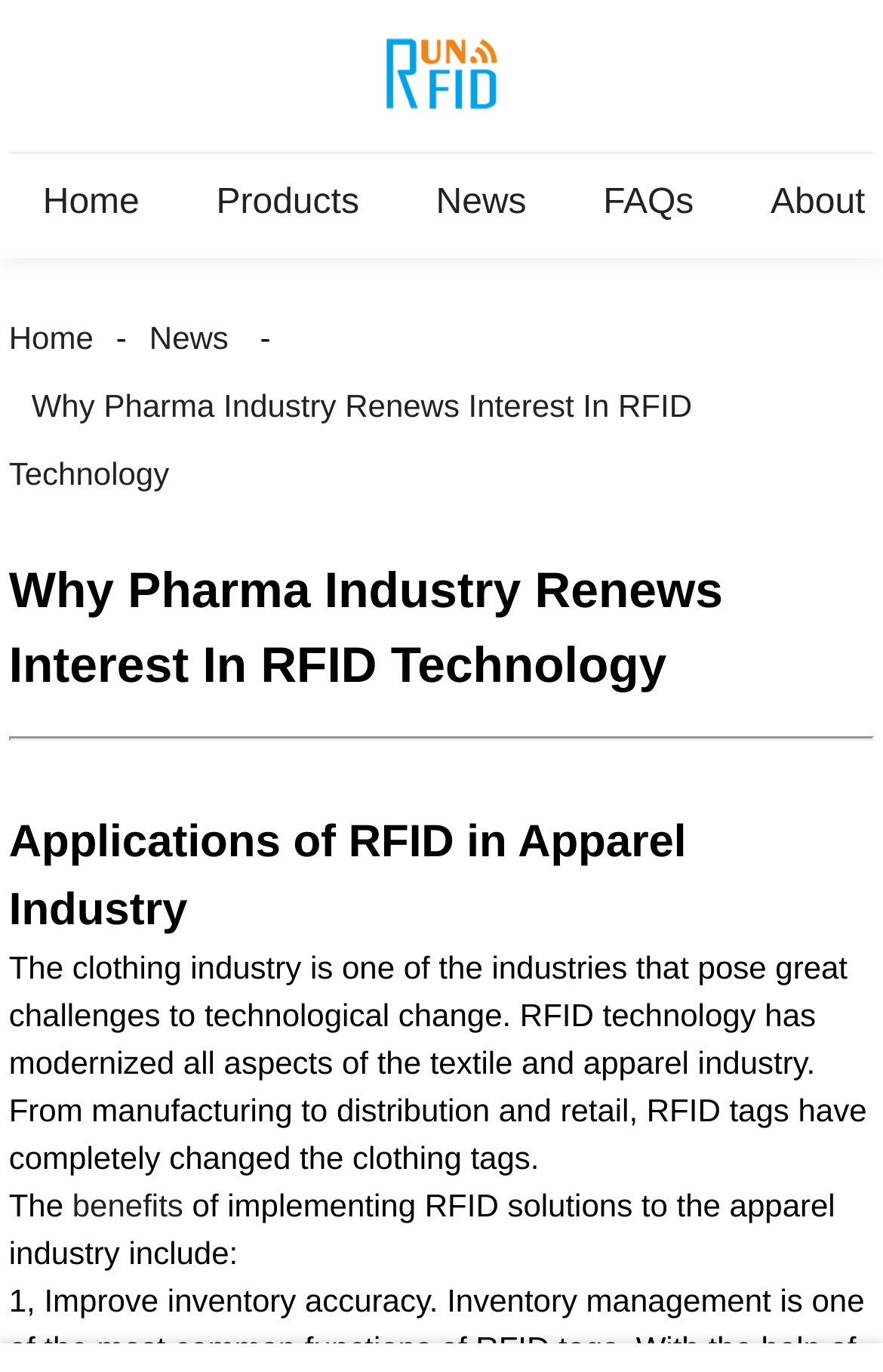Could you locate the bounding box coordinates for the section that should be clicked to accomplish this task: "read news".

[0.455, 0.129, 0.635, 0.168]